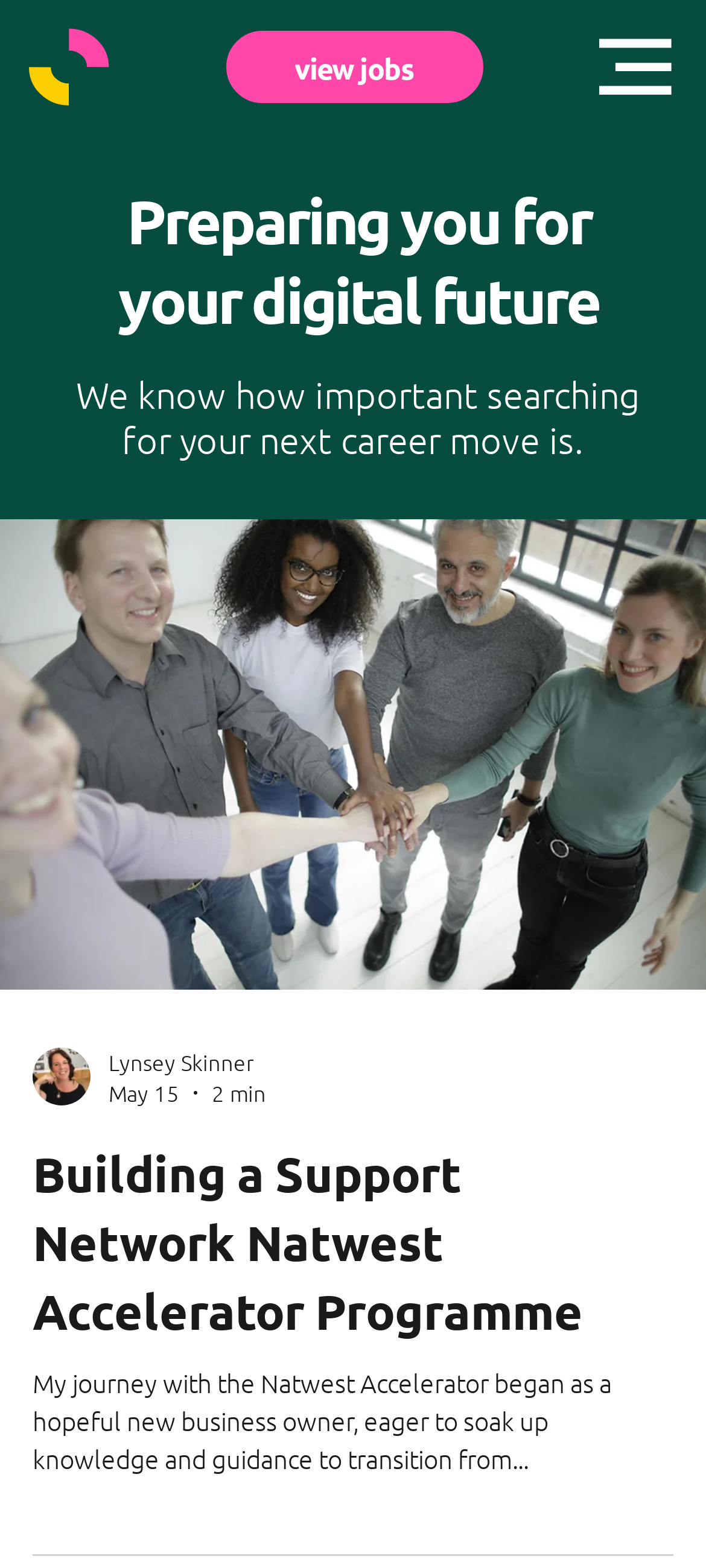Who is the author of the article?
Please provide a detailed and thorough answer to the question.

The author of the article can be identified as Lynsey Skinner based on the generic text 'Lynsey Skinner' which is located near the image of the writer.